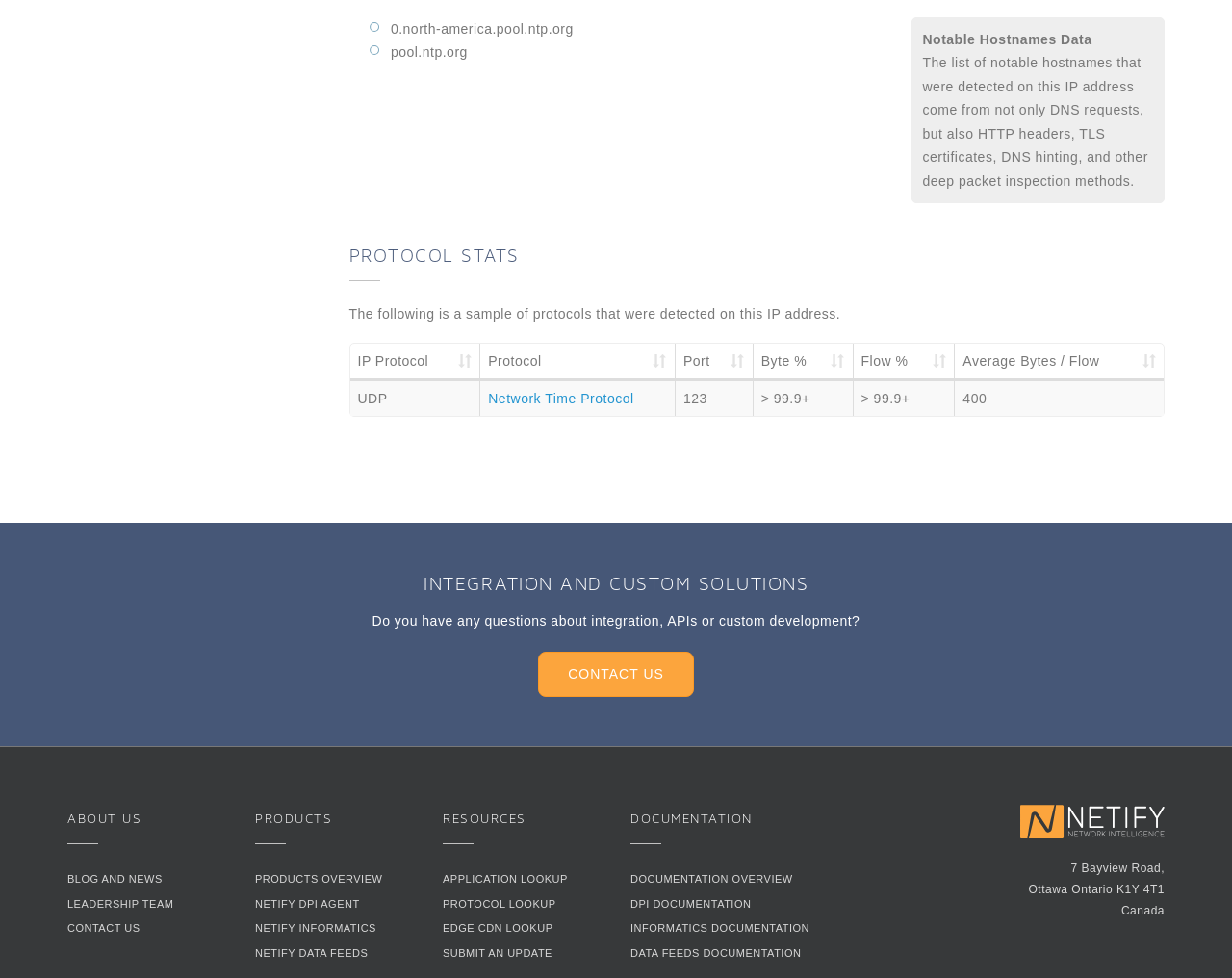Respond with a single word or phrase:
What is the purpose of the 'CONTACT US' link?

To ask questions about integration, APIs or custom development